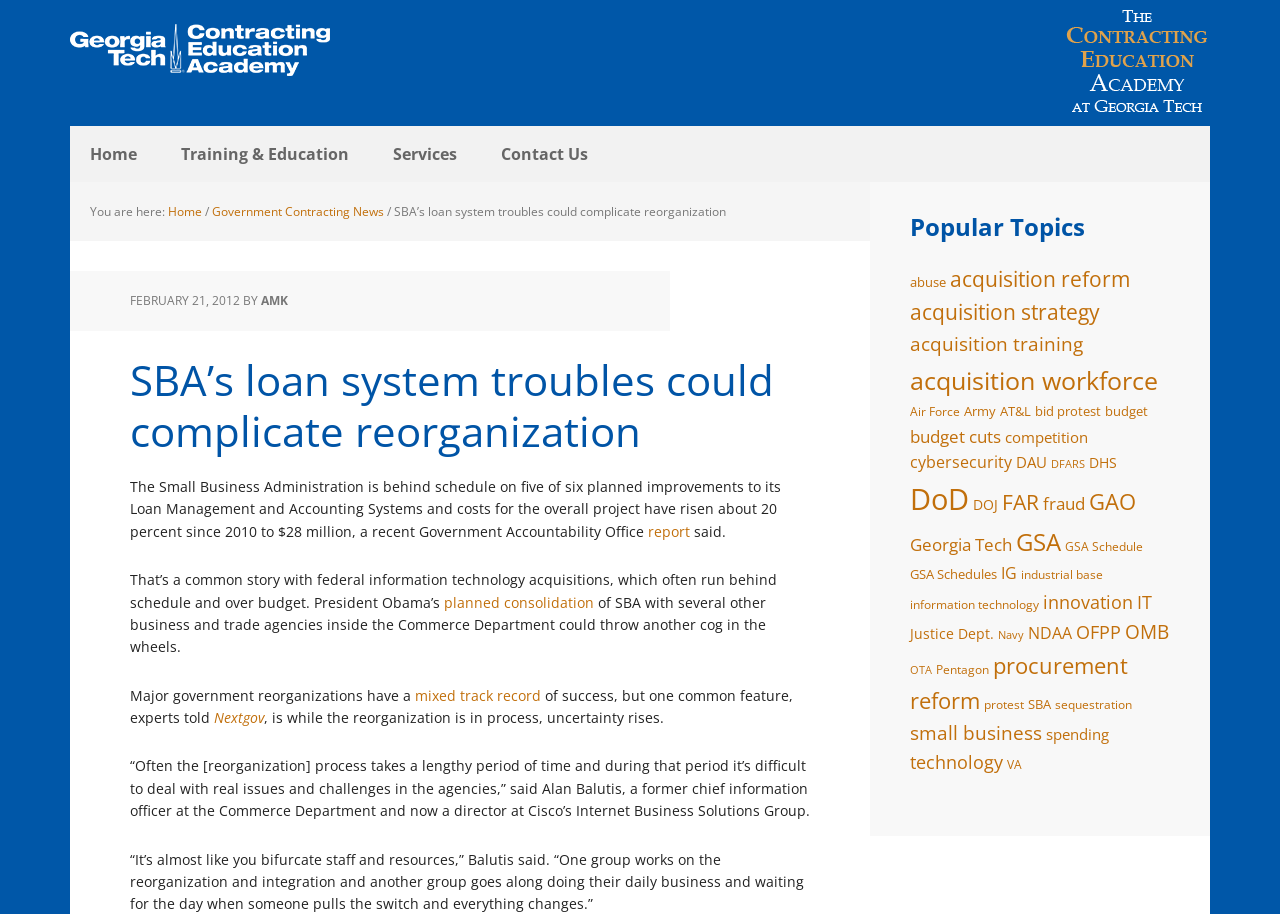How many popular topics are listed in the primary sidebar? Based on the image, give a response in one word or a short phrase.

46